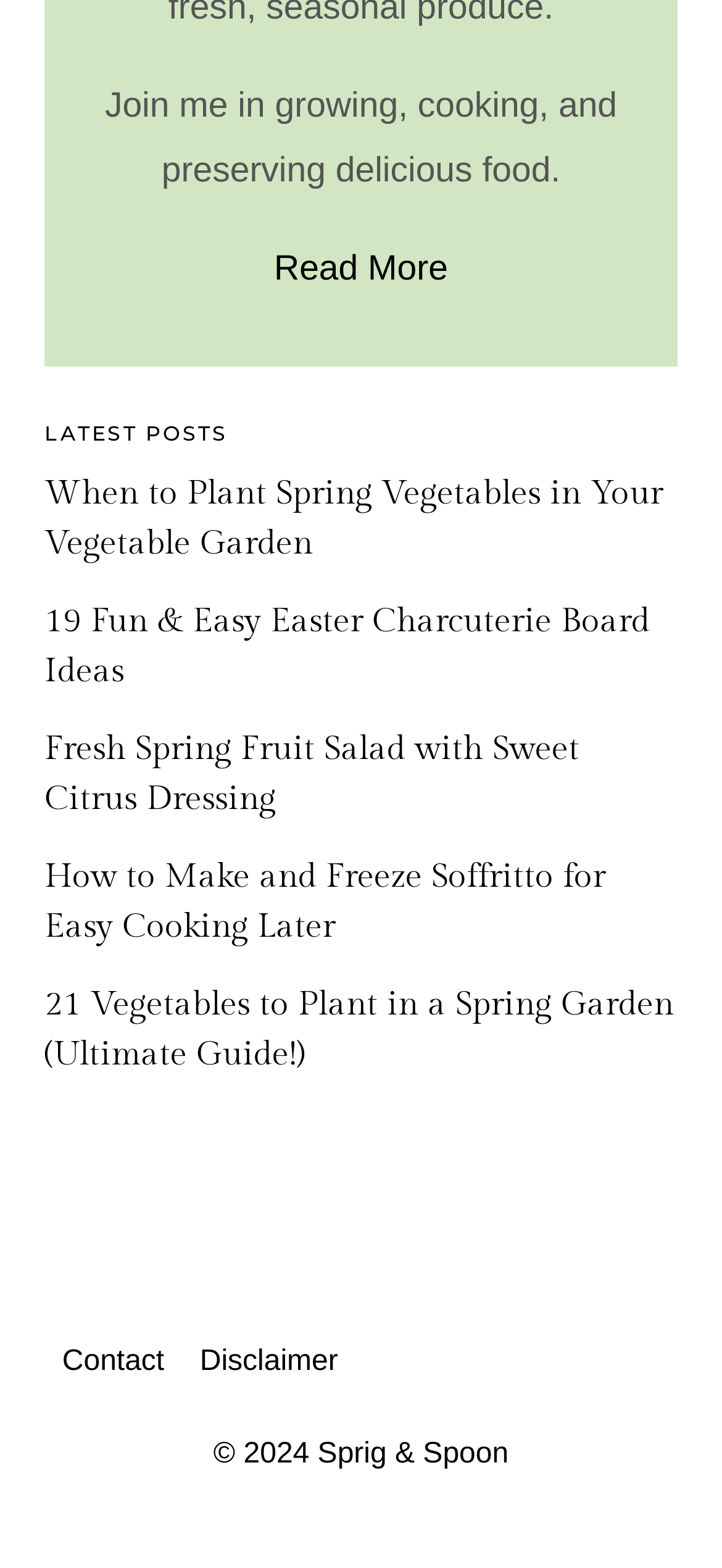Identify the bounding box for the UI element described as: "Disclaimer". The coordinates should be four float numbers between 0 and 1, i.e., [left, top, right, bottom].

[0.252, 0.847, 0.493, 0.892]